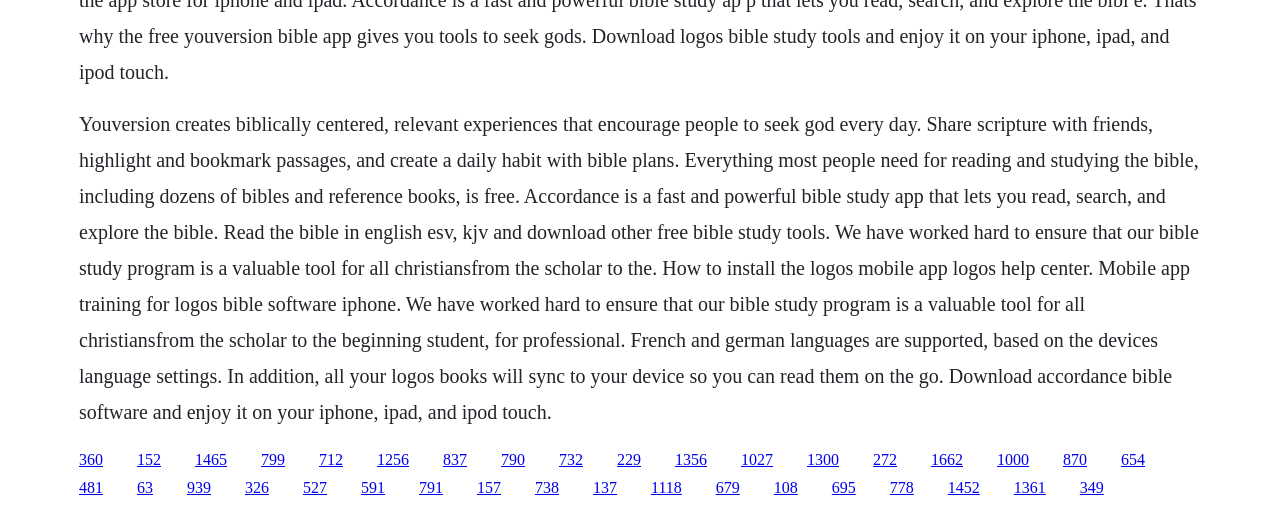Could you locate the bounding box coordinates for the section that should be clicked to accomplish this task: "Click the 'Logos Mobile App' link".

[0.509, 0.938, 0.533, 0.971]